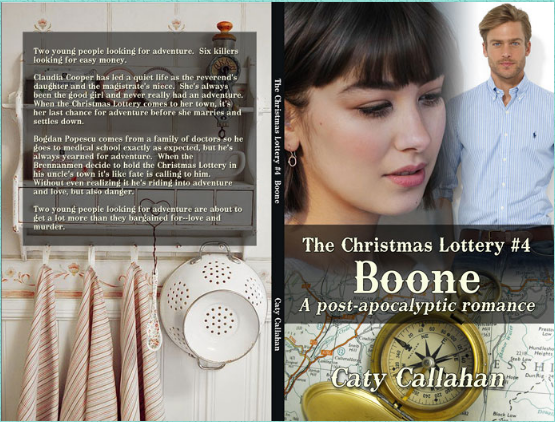What is the symbol of the journey ahead?
Using the image, answer in one word or phrase.

A vintage compass and map